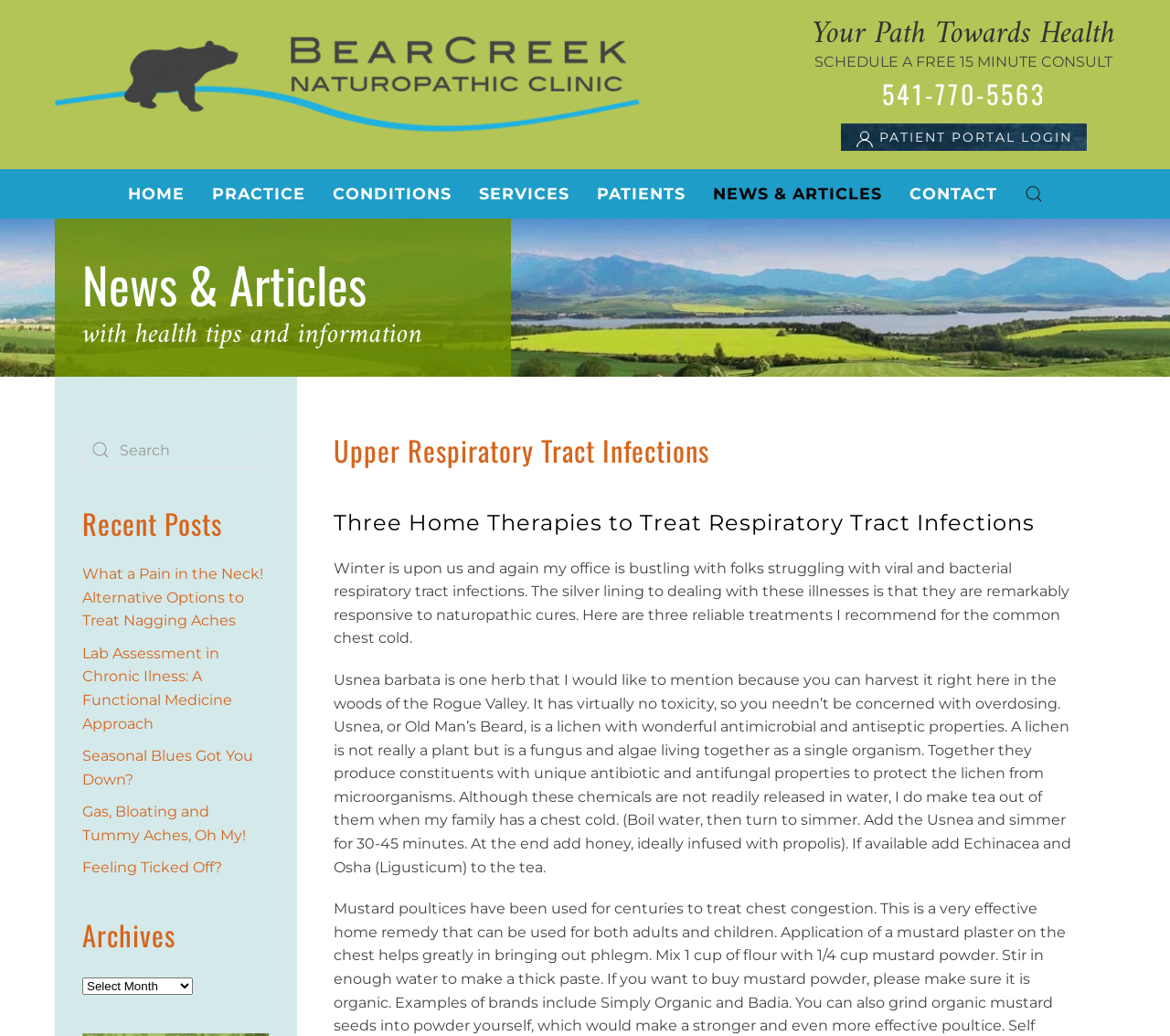Given the description of the UI element: "News & Articles", predict the bounding box coordinates in the form of [left, top, right, bottom], with each value being a float between 0 and 1.

[0.609, 0.164, 0.754, 0.211]